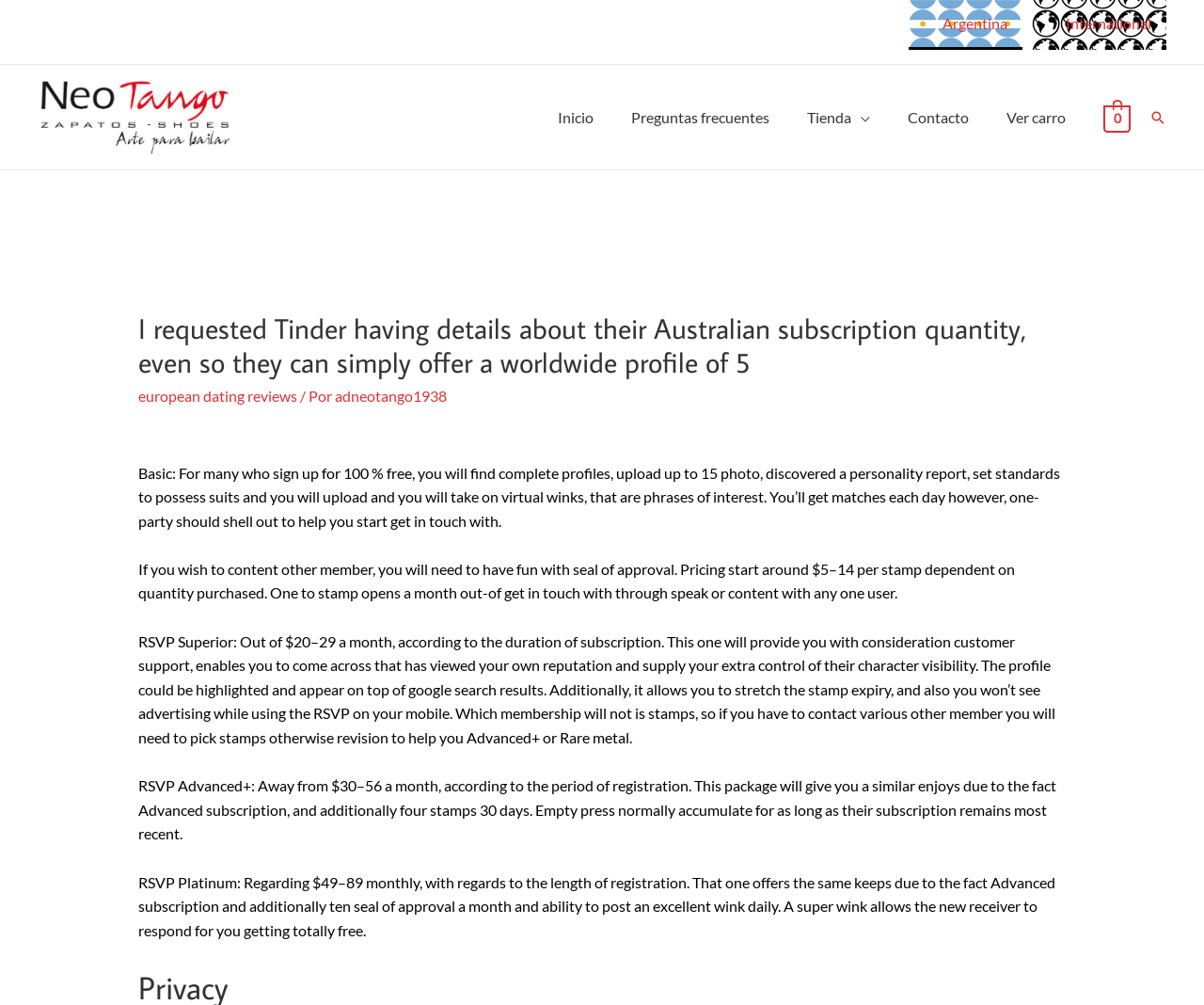Identify the bounding box coordinates for the element you need to click to achieve the following task: "View your cart". Provide the bounding box coordinates as four float numbers between 0 and 1, in the form [left, top, right, bottom].

[0.82, 0.084, 0.901, 0.149]